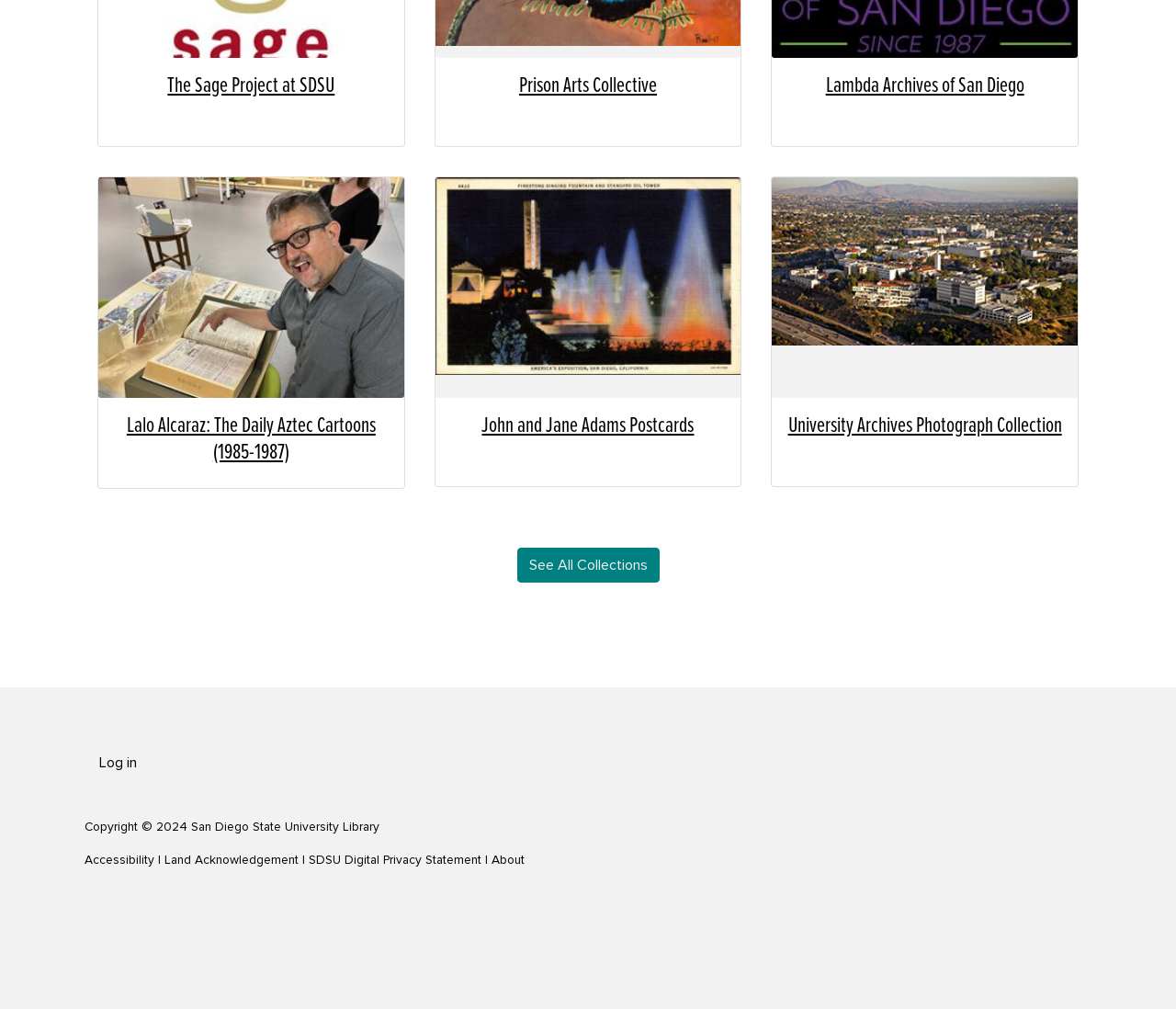Extract the bounding box coordinates for the HTML element that matches this description: "See All Collections". The coordinates should be four float numbers between 0 and 1, i.e., [left, top, right, bottom].

[0.439, 0.542, 0.561, 0.577]